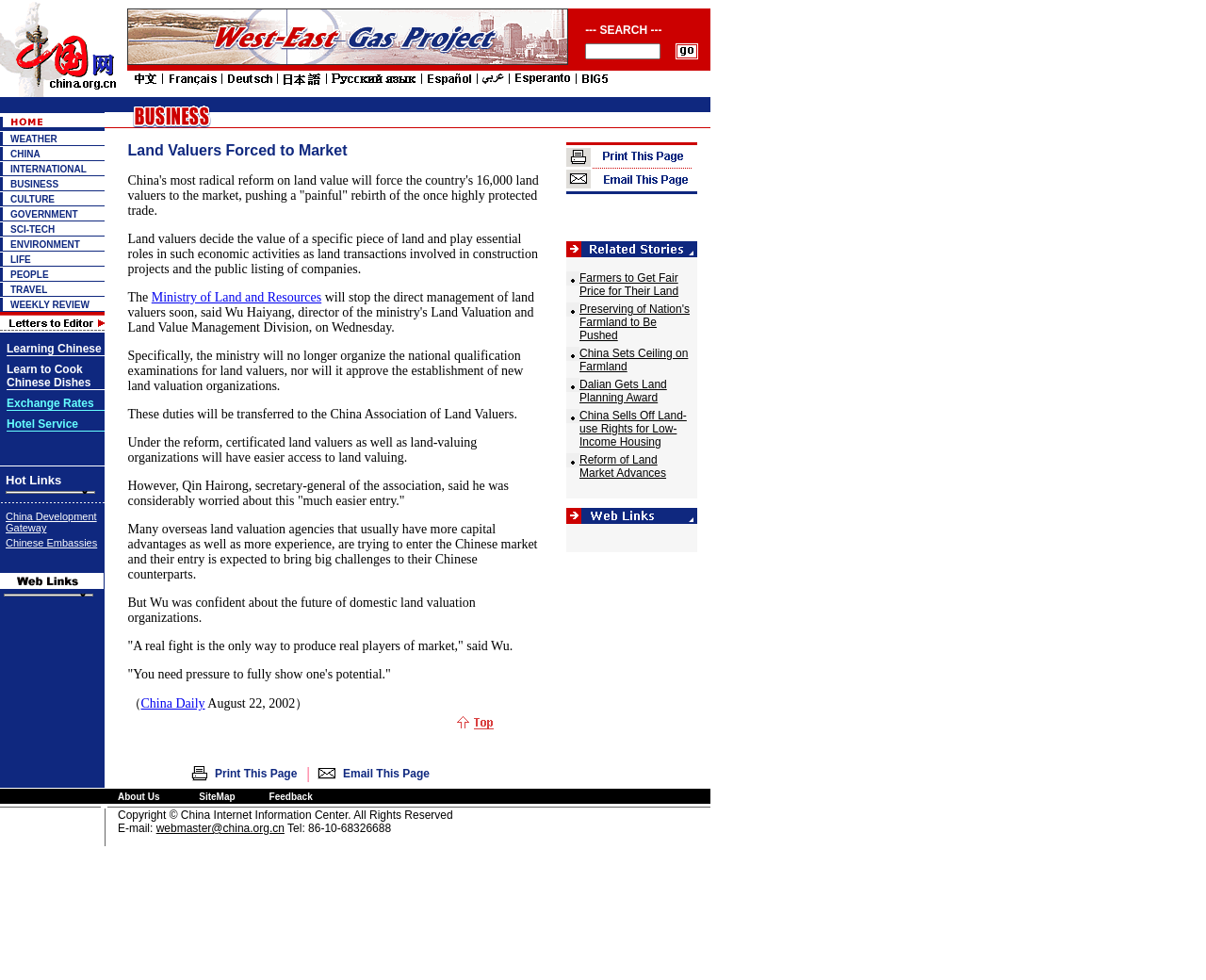What is the purpose of the textbox?
Provide an in-depth and detailed explanation in response to the question.

The textbox is located within a LayoutTableCell with the text '--- SEARCH ---', and it is likely used for searching purposes.